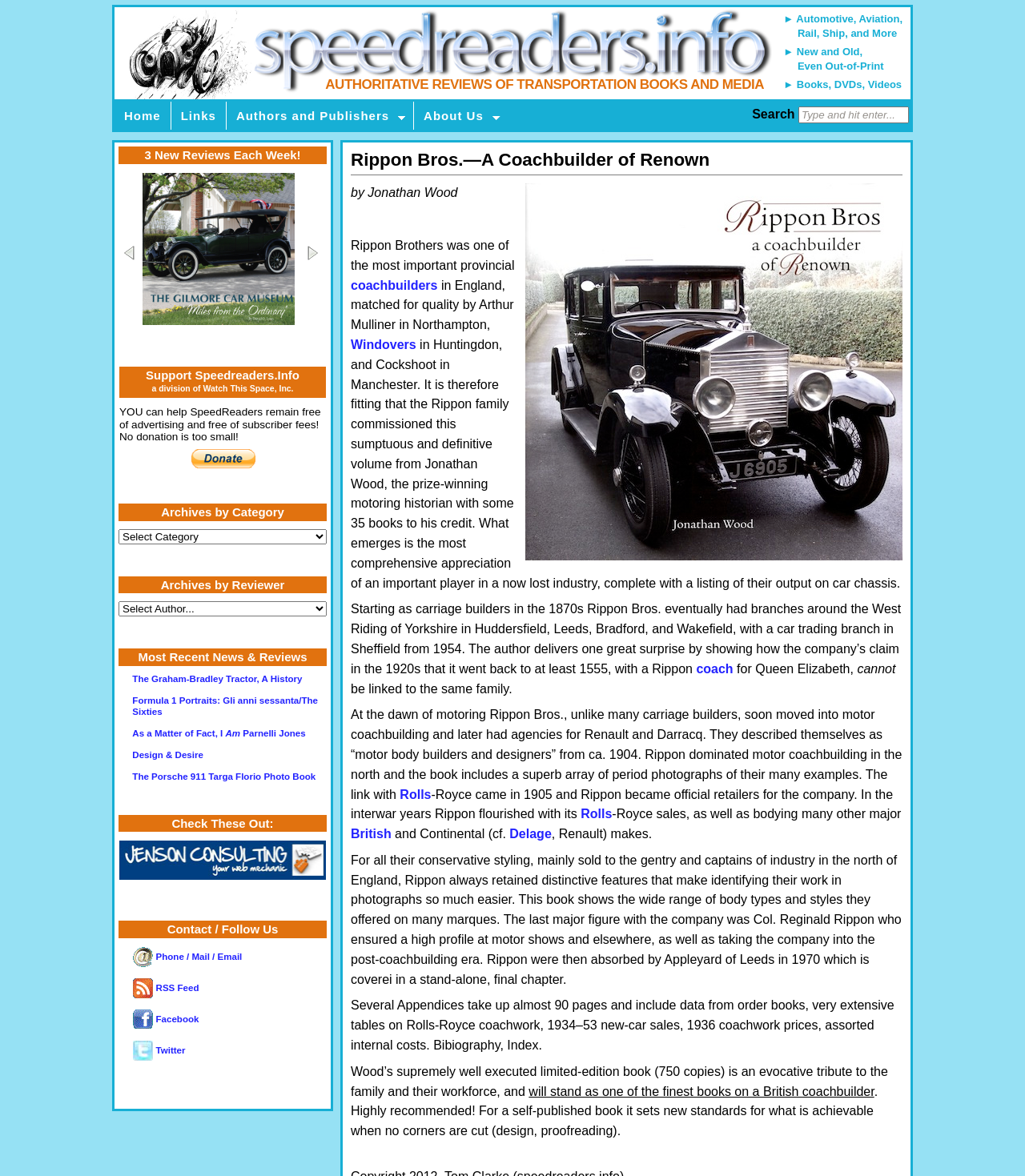Elaborate on the information and visuals displayed on the webpage.

This webpage is about Rippon Bros., a renowned coachbuilder, and features a book review about the company's history. At the top of the page, there is a link to a section about automotive, aviation, rail, ship, and more, with two images on either side. Below this, there are several links to different sections of the website, including "Home", "Links", "Authors and Publishers", and "About Us".

The main content of the page is a review of a book about Rippon Bros., written by Jonathan Wood. The review is accompanied by an image of the book's cover. The text describes the company's history, from its beginnings as a carriage builder in the 1870s to its later years as a motor coachbuilder. The review highlights the book's comprehensive coverage of the company's output, including its work on Rolls-Royce and other marques.

To the right of the main content, there is a search bar with a prompt to "Type and hit enter...". Below this, there are several headings and links to other sections of the website, including "3 New Reviews Each Week!", "Support Speedreaders.Info", and "Archives by Category". There are also links to recent news and reviews, as well as a section called "Check These Out:" with several links to other books and resources.

At the bottom of the page, there are links to contact and follow the website, including phone, mail, and email information, as well as links to RSS feeds, Facebook, and Twitter.